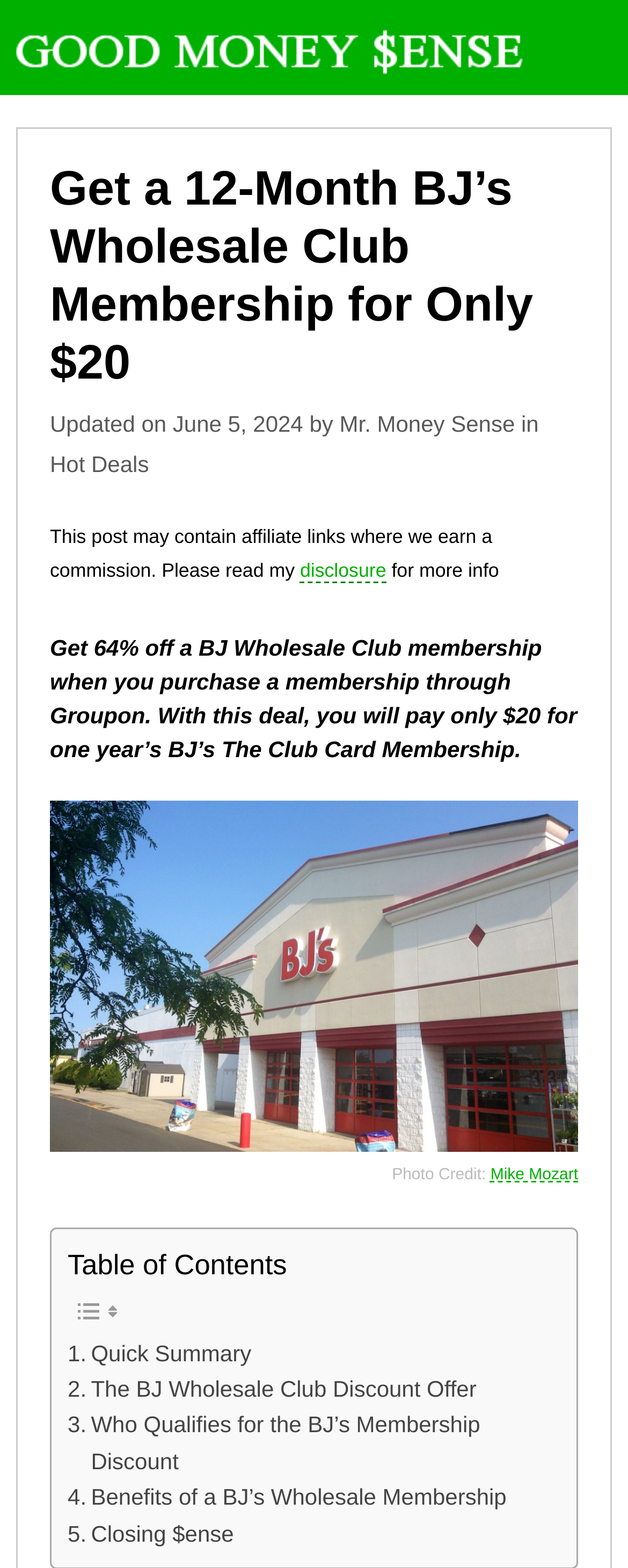Please provide the bounding box coordinates for the UI element as described: "alt="Good Money Sense"". The coordinates must be four floats between 0 and 1, represented as [left, top, right, bottom].

[0.0, 0.02, 1.0, 0.037]